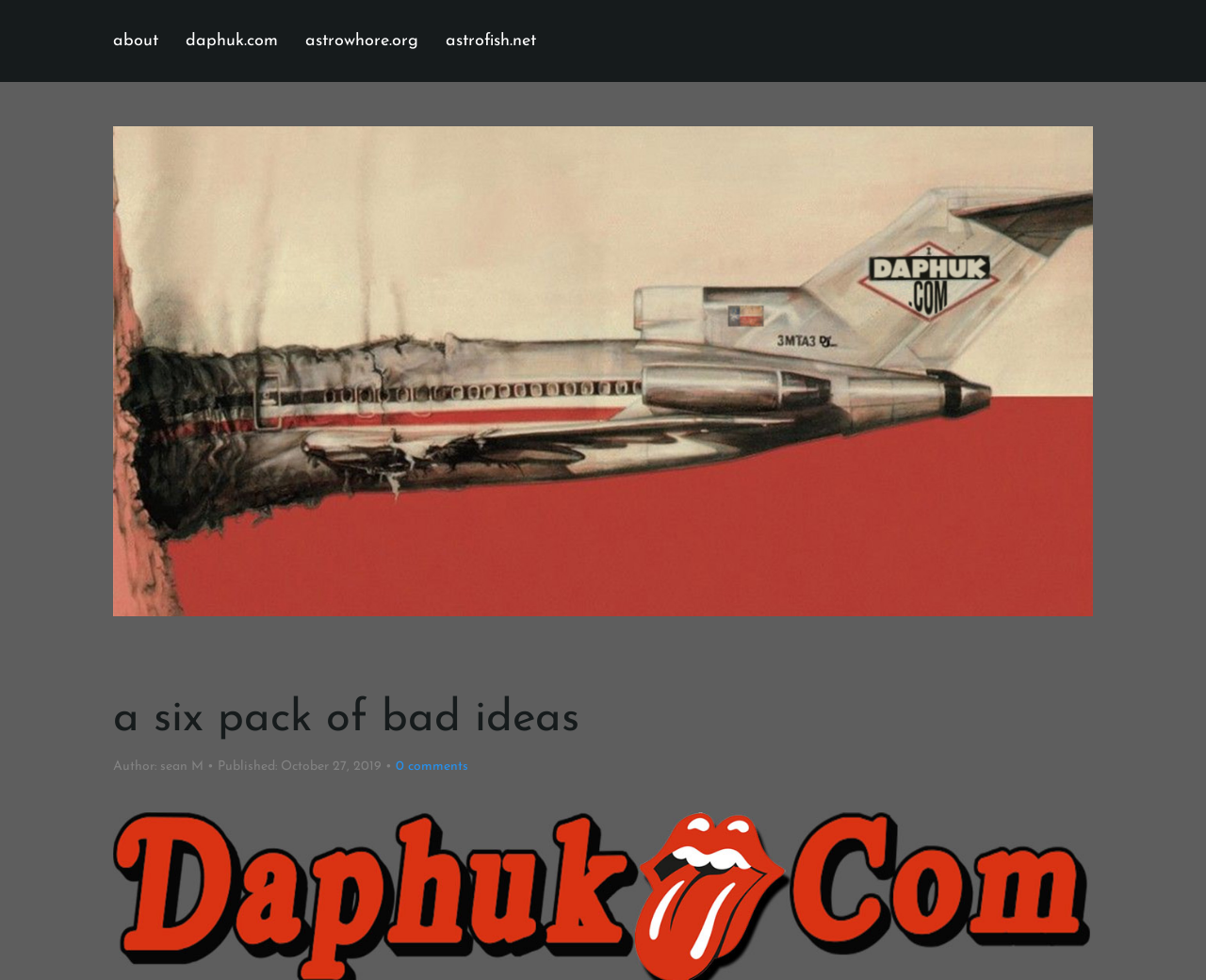Answer the question below with a single word or a brief phrase: 
What is the header image URL?

daphuk.com